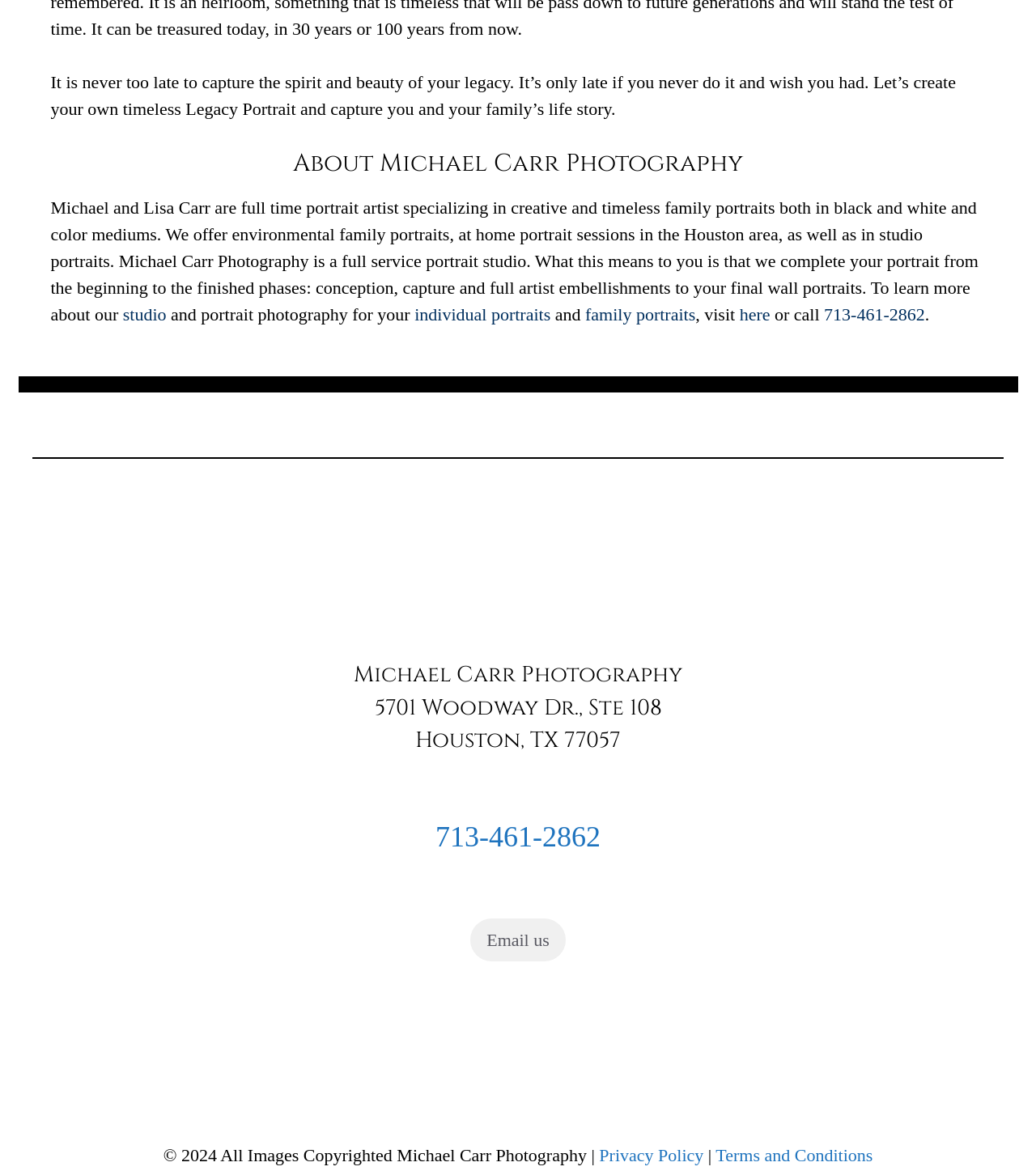Bounding box coordinates are given in the format (top-left x, top-left y, bottom-right x, bottom-right y). All values should be floating point numbers between 0 and 1. Provide the bounding box coordinate for the UI element described as: family portraits

[0.565, 0.259, 0.671, 0.276]